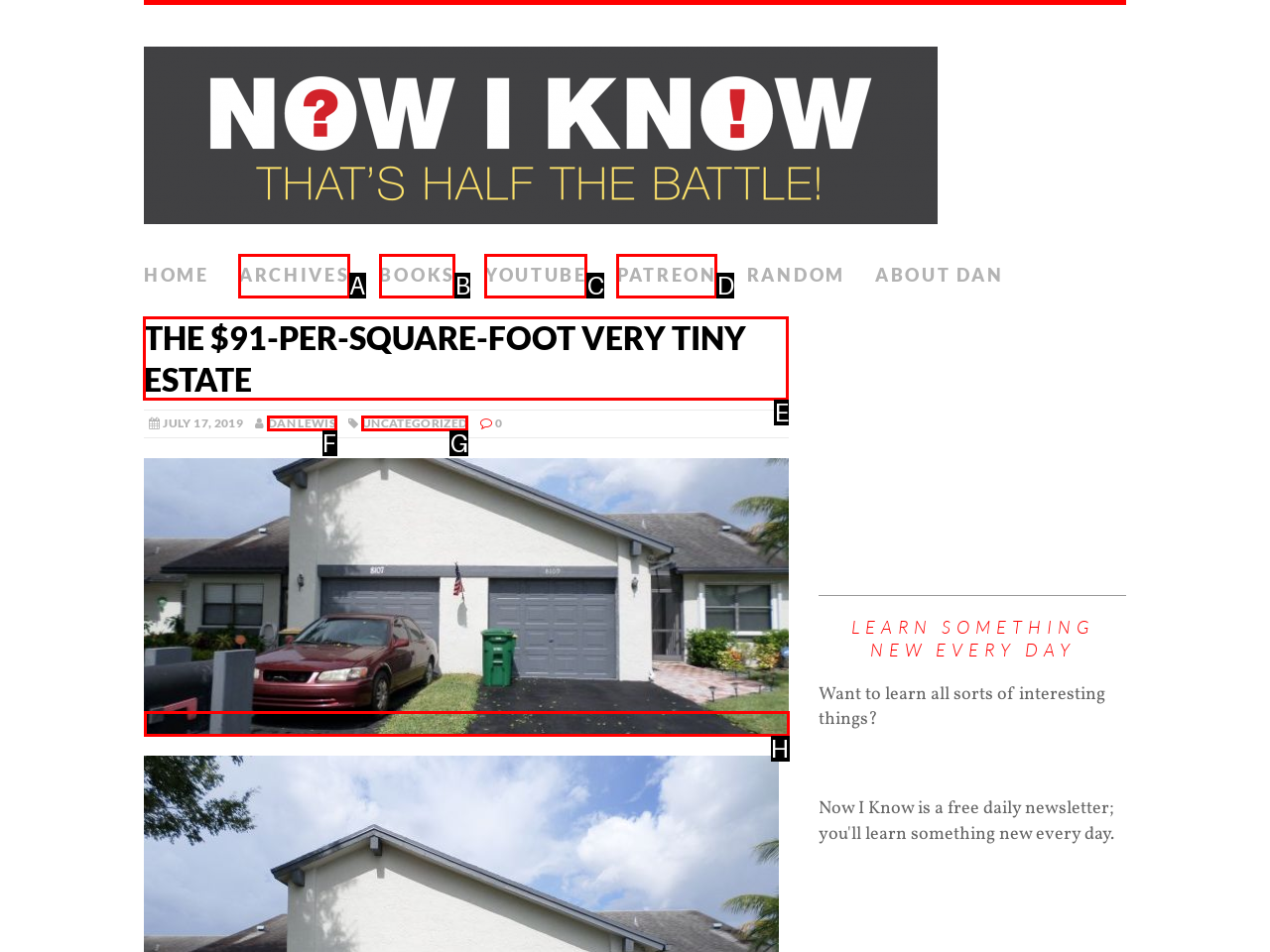What is the letter of the UI element you should click to read the article? Provide the letter directly.

E